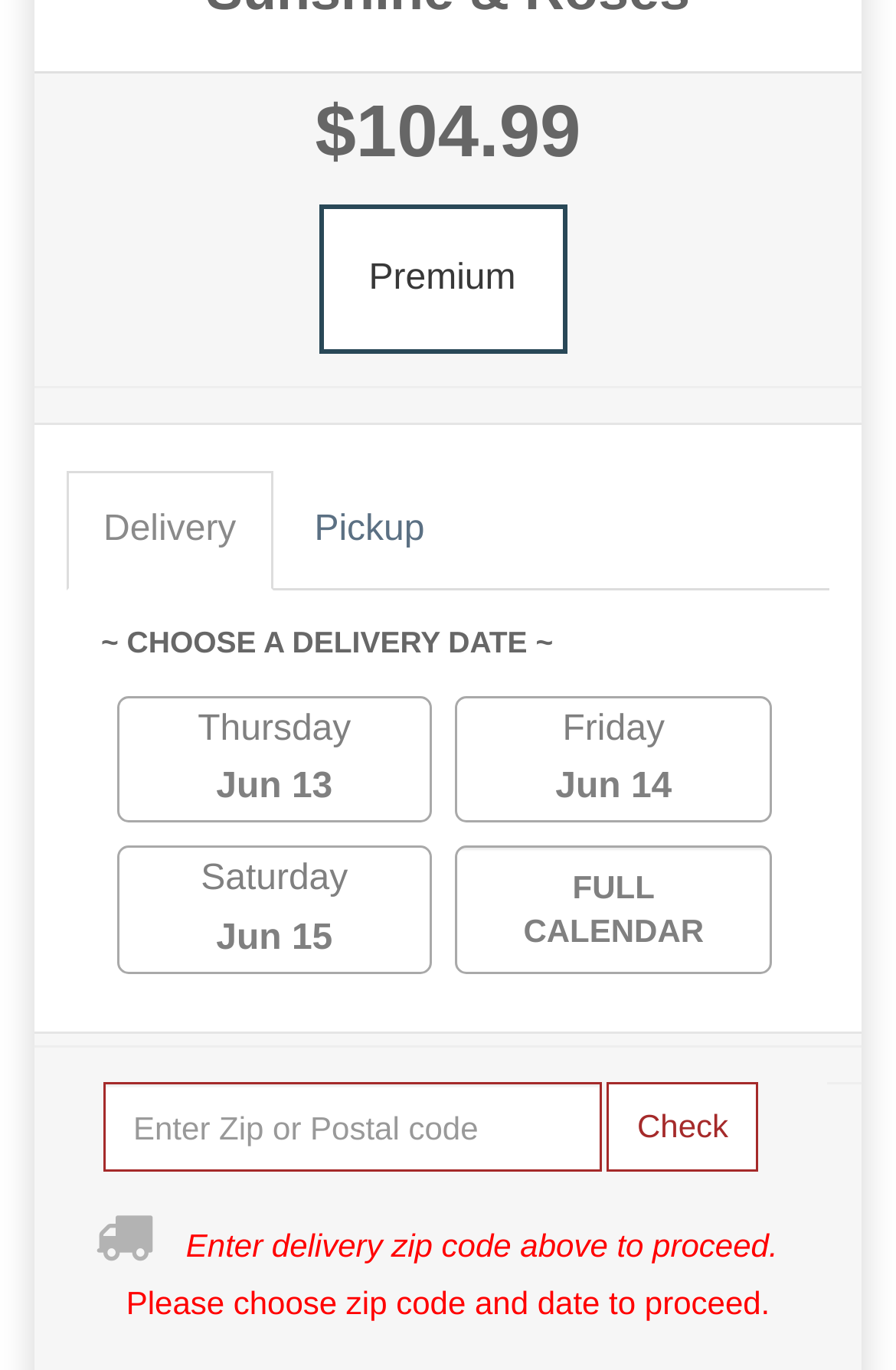What is the purpose of the textbox?
Provide a detailed answer to the question, using the image to inform your response.

The textbox is located below the delivery options and has a placeholder text 'Submit zip code to get availability and delivery cost', indicating that it is used to enter a zip code to retrieve delivery information.